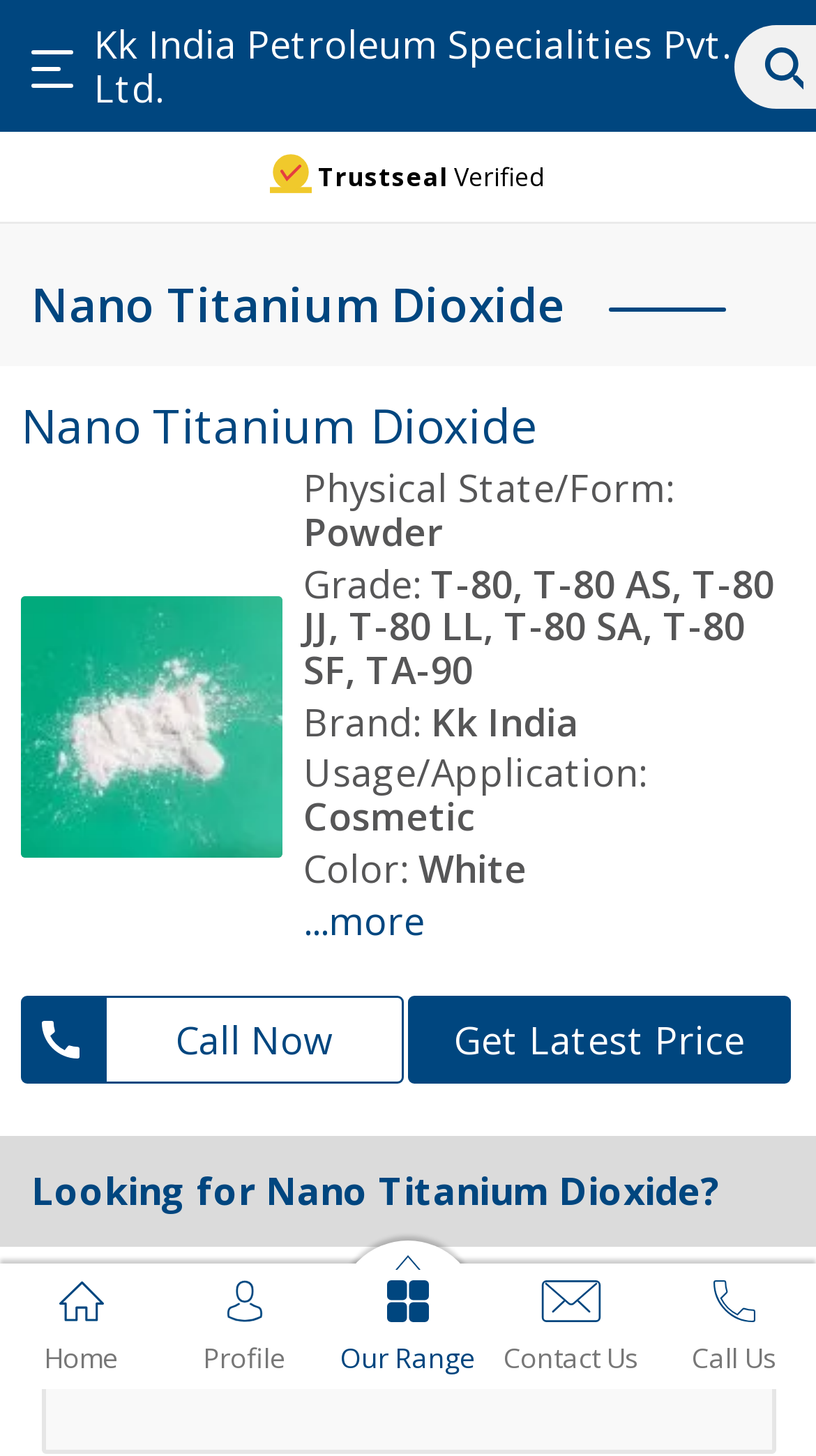Find the bounding box coordinates corresponding to the UI element with the description: "Looking for Nano Titanium Dioxide?". The coordinates should be formatted as [left, top, right, bottom], with values as floats between 0 and 1.

[0.0, 0.78, 1.0, 0.856]